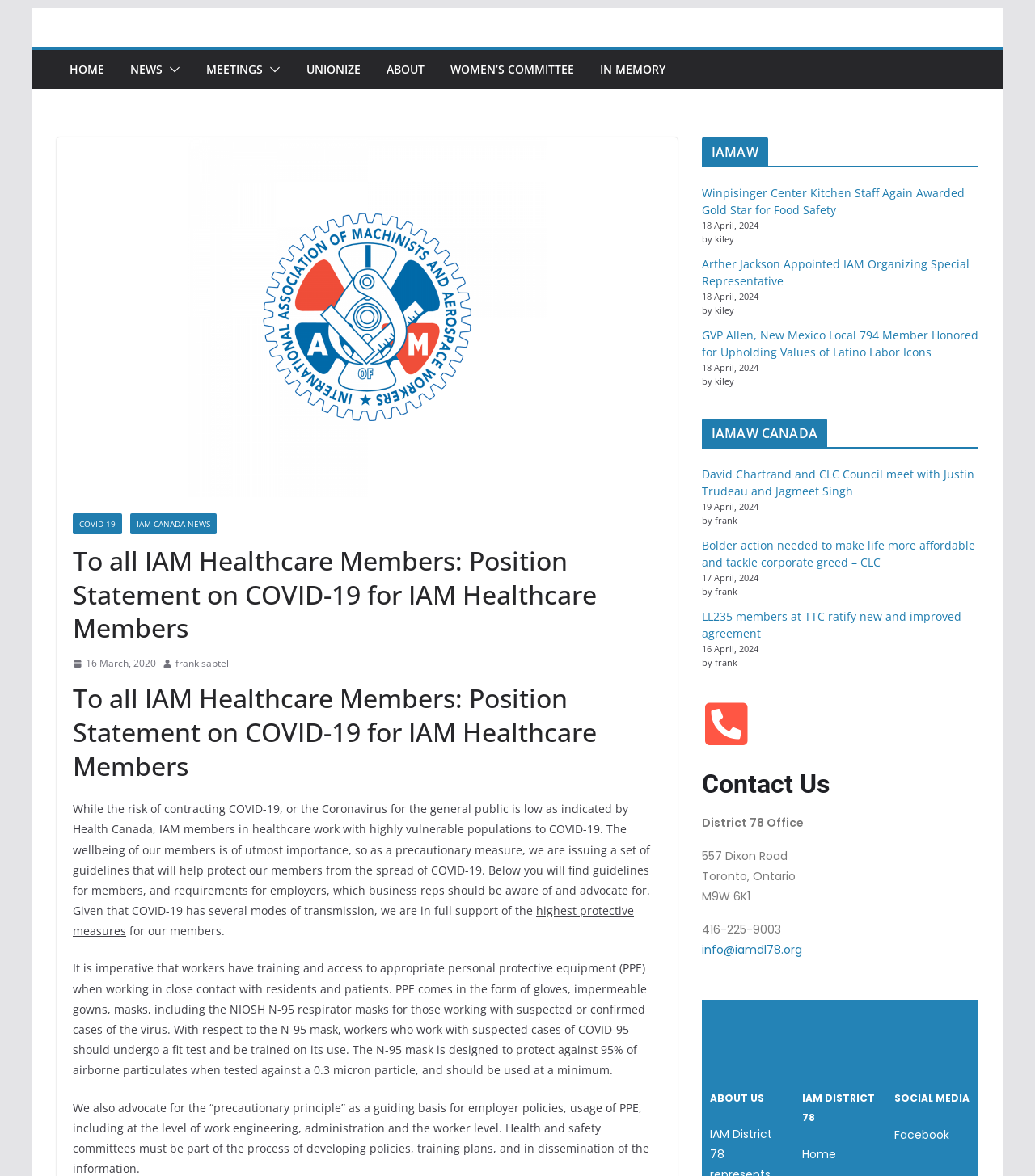Determine the bounding box coordinates of the section to be clicked to follow the instruction: "Click the COVID-19 link". The coordinates should be given as four float numbers between 0 and 1, formatted as [left, top, right, bottom].

[0.07, 0.436, 0.118, 0.454]